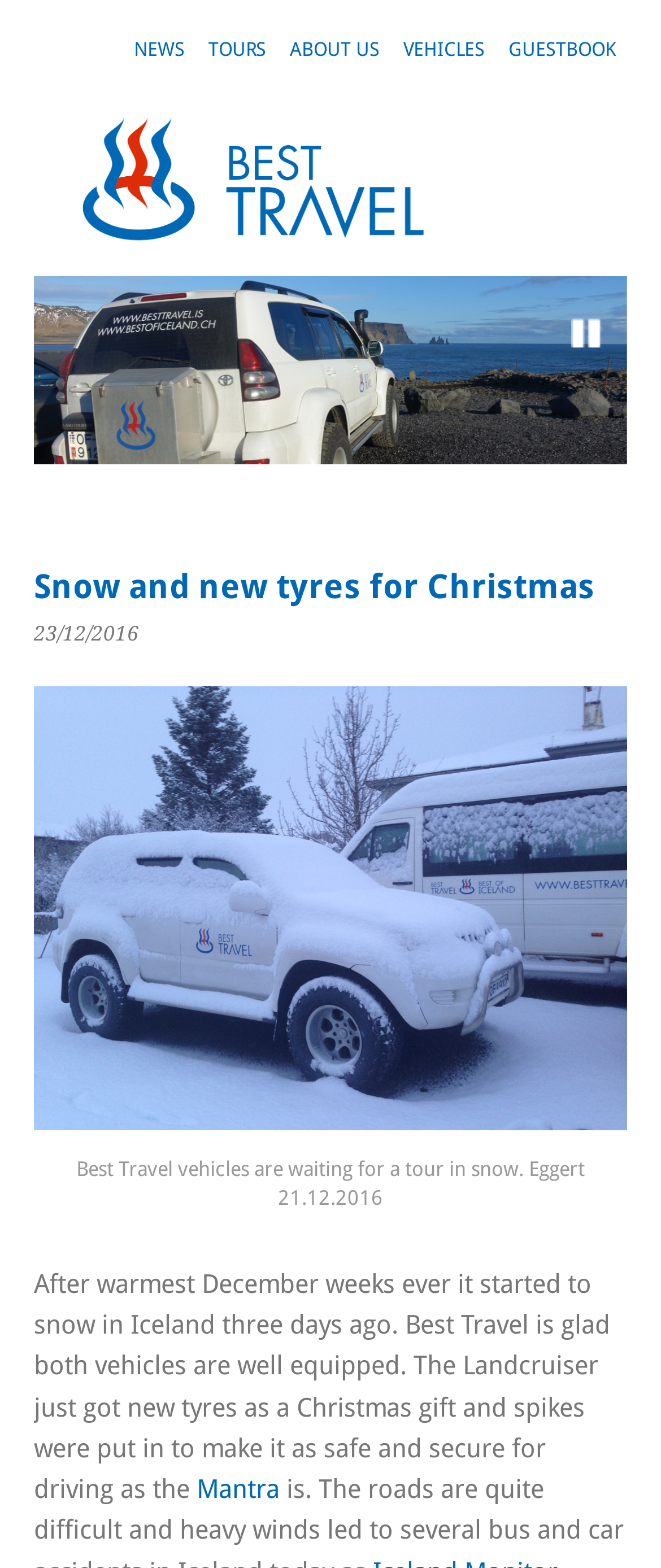Utilize the details in the image to thoroughly answer the following question: What is the name of the travel company?

The name of the travel company can be found in the top-left corner of the webpage, where it says 'Best Travel' in a logo format, accompanied by an image.